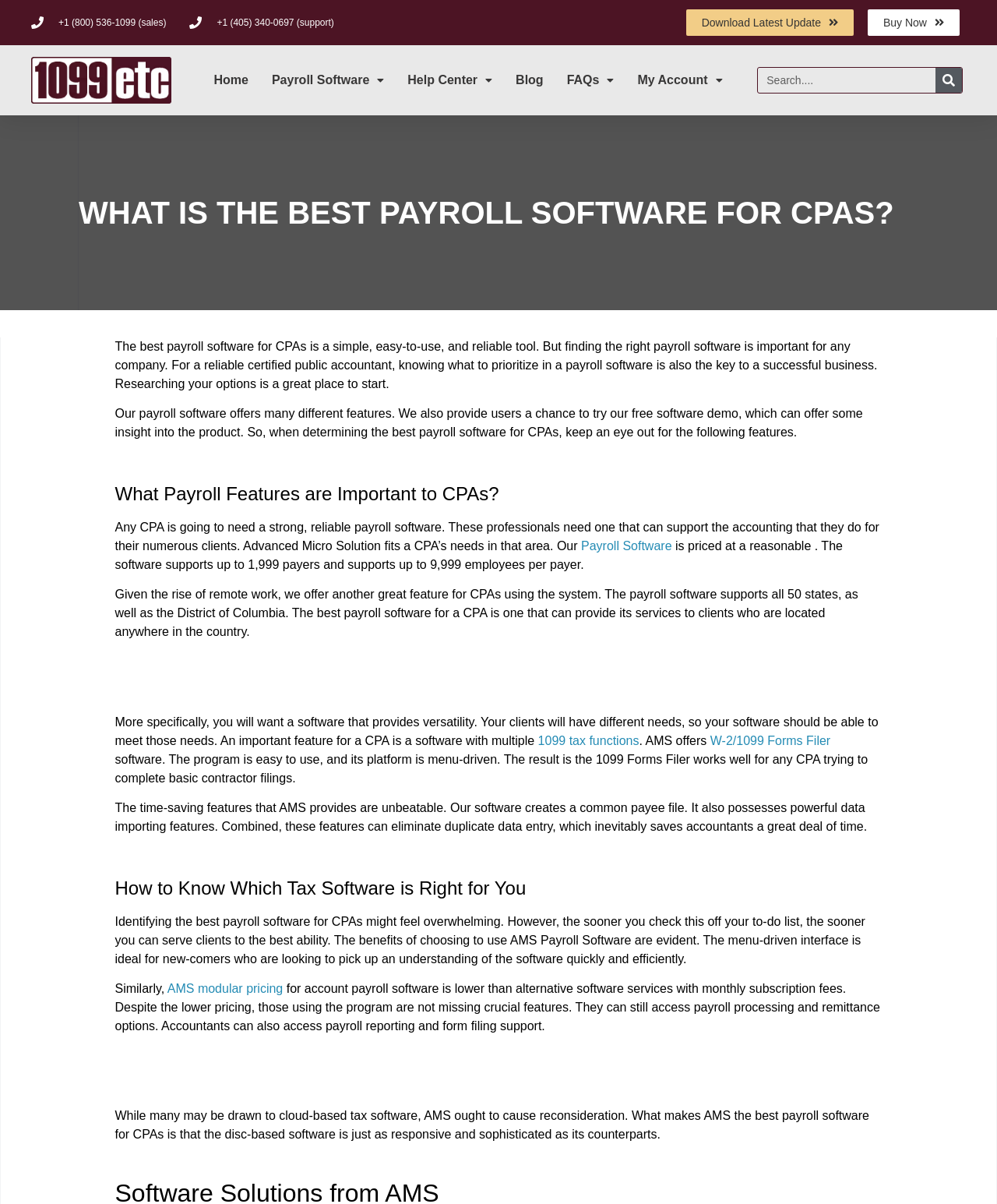Identify the bounding box for the given UI element using the description provided. Coordinates should be in the format (top-left x, top-left y, bottom-right x, bottom-right y) and must be between 0 and 1. Here is the description: AMS modular pricing

[0.168, 0.815, 0.284, 0.826]